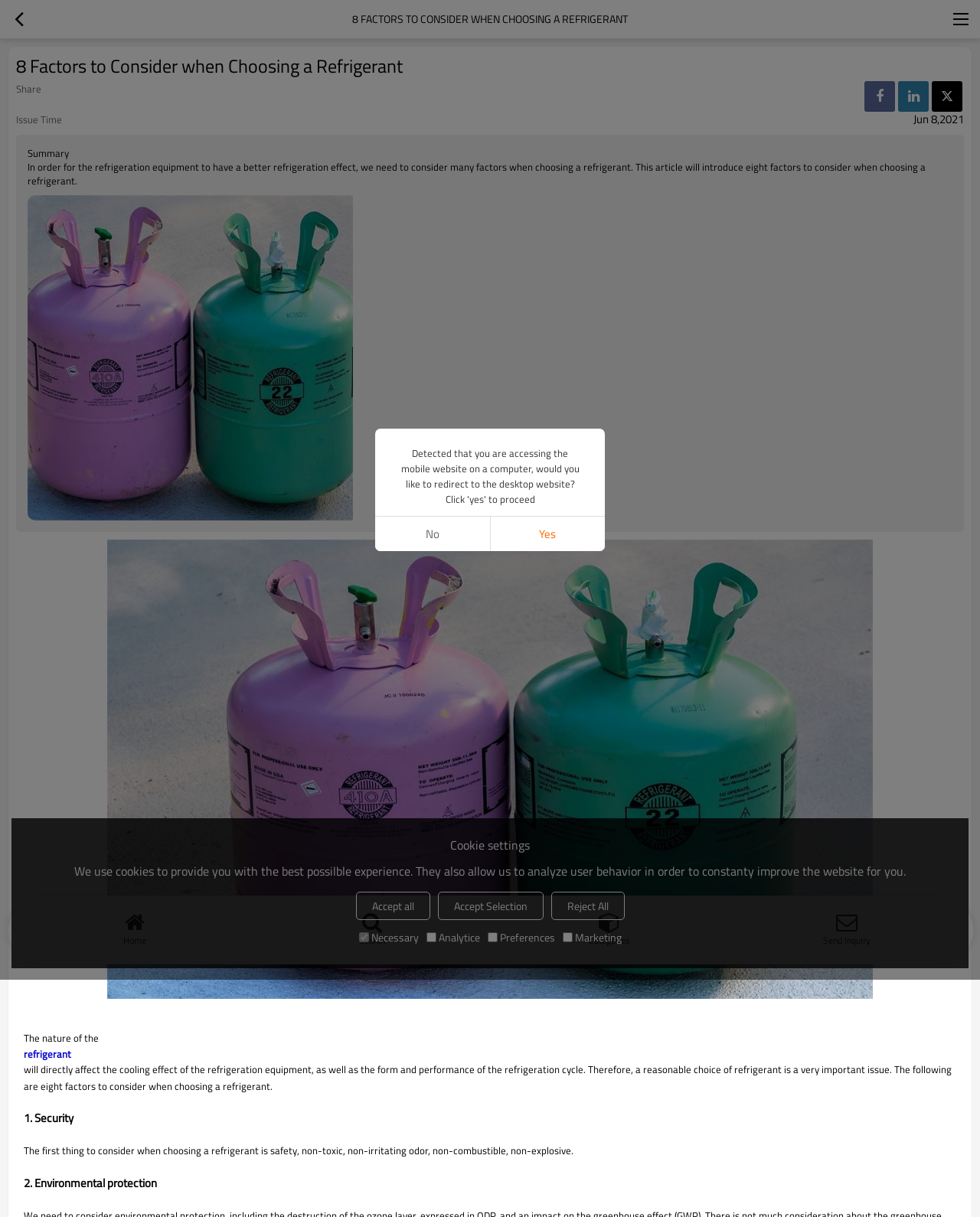Produce an extensive caption that describes everything on the webpage.

The webpage is about Fotech News, specifically an article titled "8 Factors to Consider when Choosing a Refrigerant". At the top left corner, there is a button with an icon '\uf104'. Next to it, there is a heading "8 FACTORS TO CONSIDER WHEN CHOOSING A REFRIGERANT" in a large font. On the top right corner, there is a button labeled "Main navigation".

Below the heading, there is a section with three buttons for sharing, represented by icons '\uf09a', '\uf0e1', and '\uf099'. Next to it, there is a section showing the issue time, "Jun 8, 2021". 

On the left side, there is a menu with four buttons: "Home", "Search", "Categories", and "Send Inquiry". Below the menu, there is a section about cookie settings, with a heading "Cookie settings" and a paragraph explaining the use of cookies. There are three buttons to manage cookie settings: "Accept all", "Accept Selection", and "Reject All". Below these buttons, there are four checkboxes for selecting cookie preferences.

The main content of the article starts with a summary, followed by a paragraph introducing the importance of choosing a refrigerant. There are two images related to the article, one at the top and one in the middle. The article is divided into sections, each discussing a factor to consider when choosing a refrigerant, such as security and environmental protection.